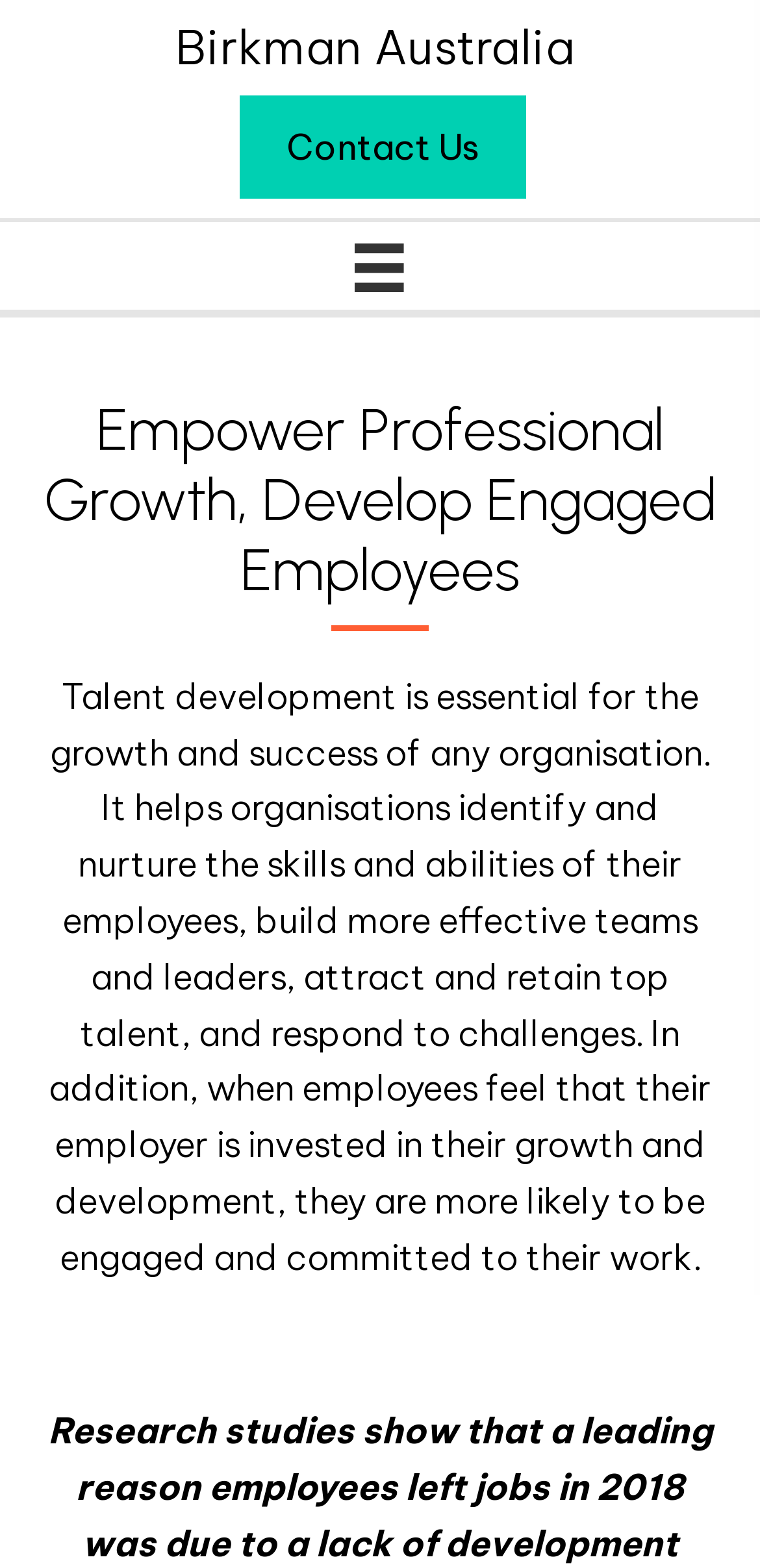What is the effect on employees when their employer invests in their growth?
Provide a detailed and well-explained answer to the question.

According to the webpage, when employees feel that their employer is invested in their growth and development, they are more likely to be engaged and committed to their work.